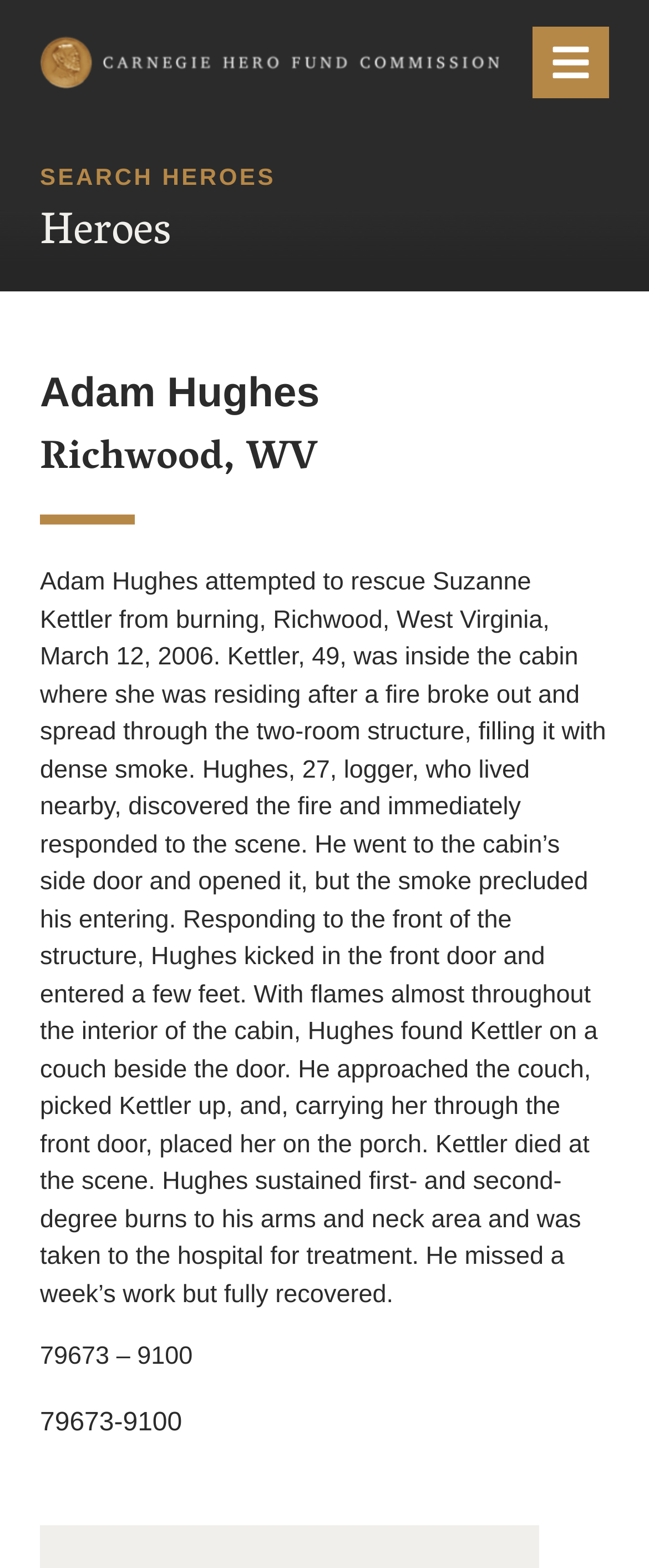Identify and provide the bounding box coordinates of the UI element described: "Carnegie Hero Fund Commission". The coordinates should be formatted as [left, top, right, bottom], with each number being a float between 0 and 1.

[0.062, 0.023, 0.769, 0.057]